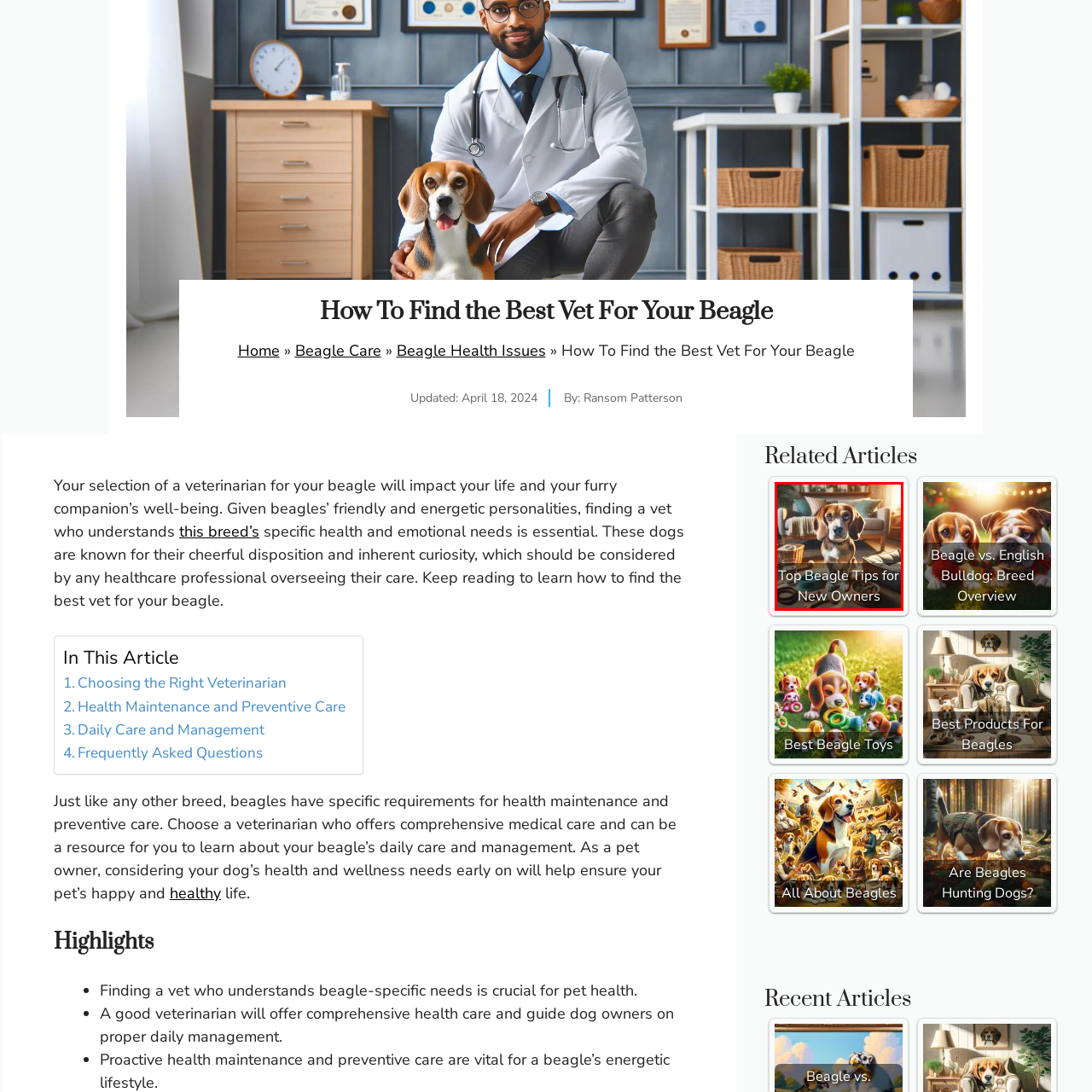Detail the features and components of the image inside the red outline.

The image features an adorable beagle sitting in a cozy living room setting, complete with a warm and inviting atmosphere. The beagle, with its expressive eyes and friendly demeanor, is the focal point in this charming environment, surrounded by dog toys and accessories that suggest it's ready for play. Below the image, the caption reads "Top Beagle Tips for New Owners," signaling that this content is aimed at helping new pet parents navigate the responsibilities and joys of owning a beagle. The backdrop includes a comfy couch and scattered toys, enhancing the domestic feel and suggesting a playful lifestyle that beagle owners can expect. This image is part of a section dedicated to providing essential tips for effectively caring for beagles, emphasizing the breed’s needs and tips for their happiness.